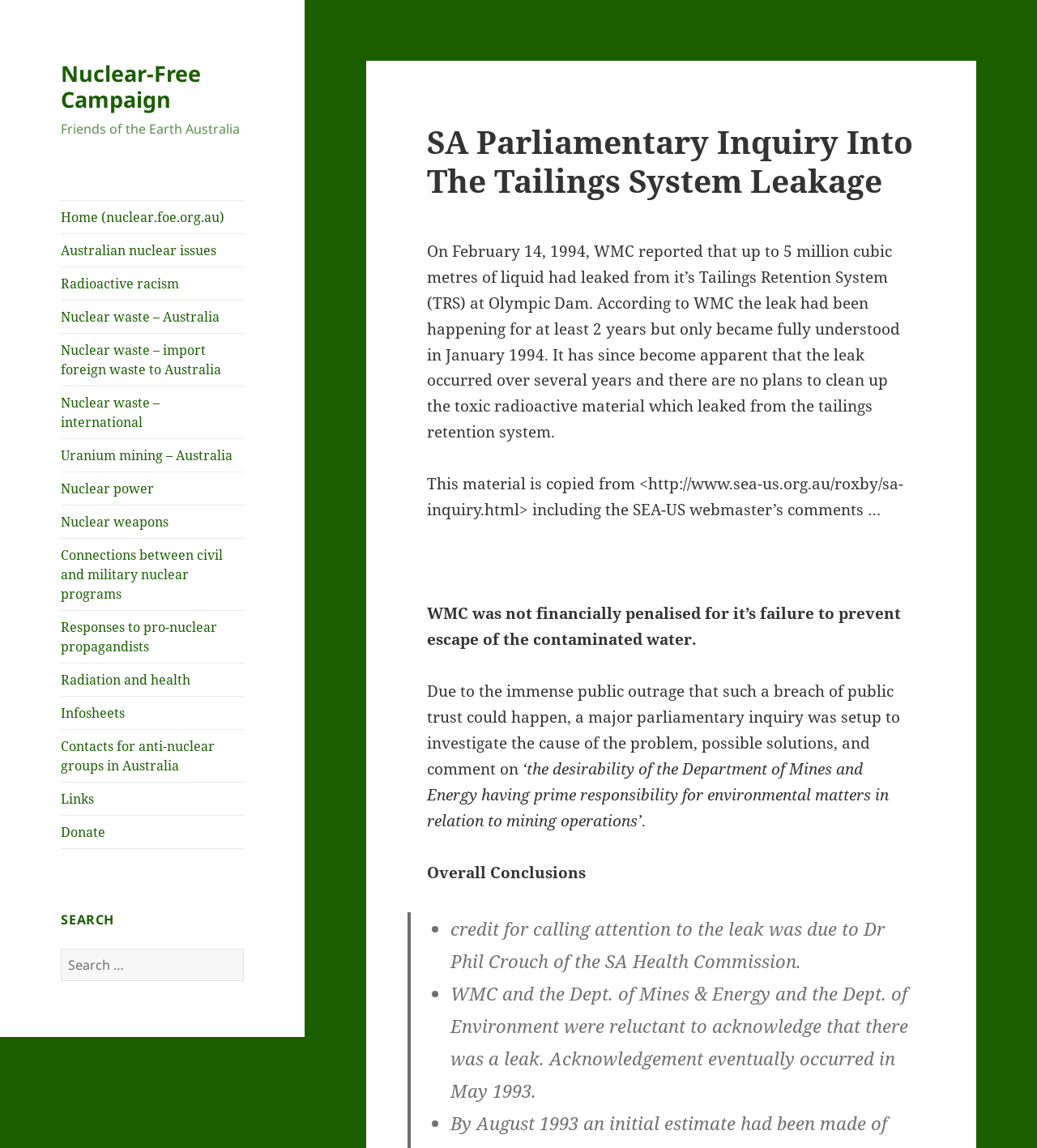Provide your answer to the question using just one word or phrase: What is the topic of the parliamentary inquiry?

Tailings System Leakage